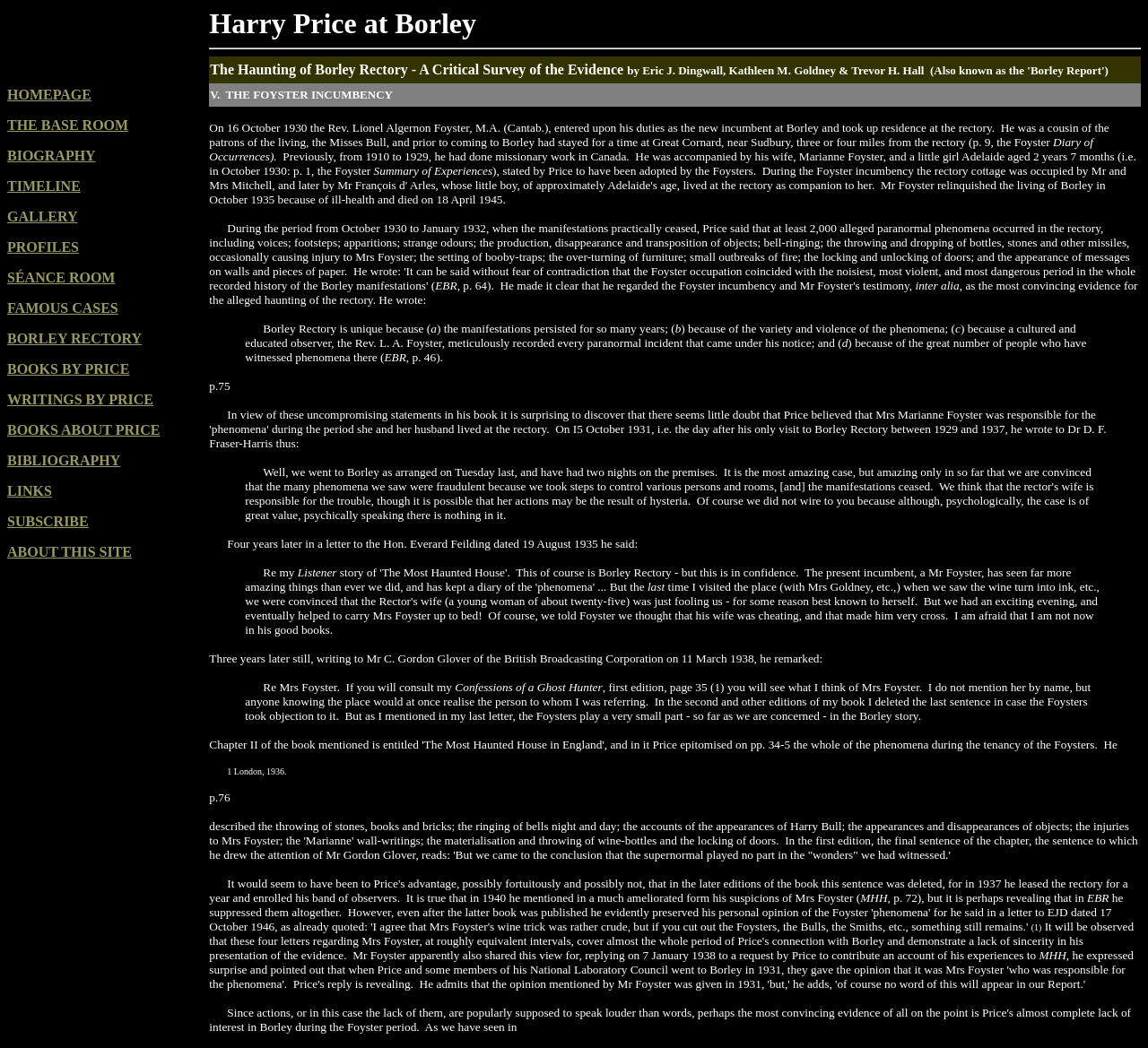Reply to the question with a brief word or phrase: What is the date mentioned in the text as the day when the Rev. Foyster wrote a letter to the Hon. Everard Feilding?

19 August 1935